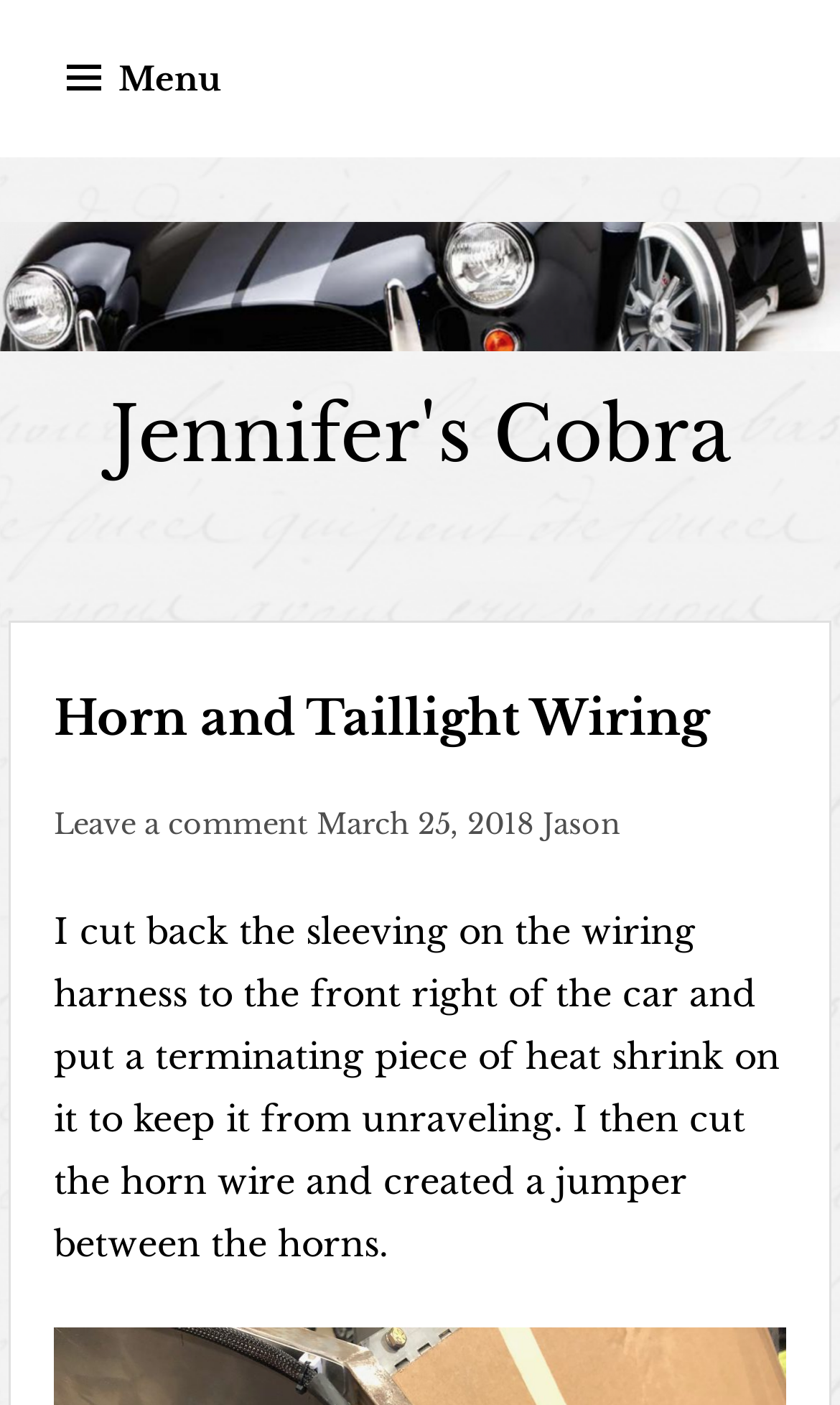Use a single word or phrase to answer the question:
What is the function of the 'Skip to content' link?

To bypass navigation